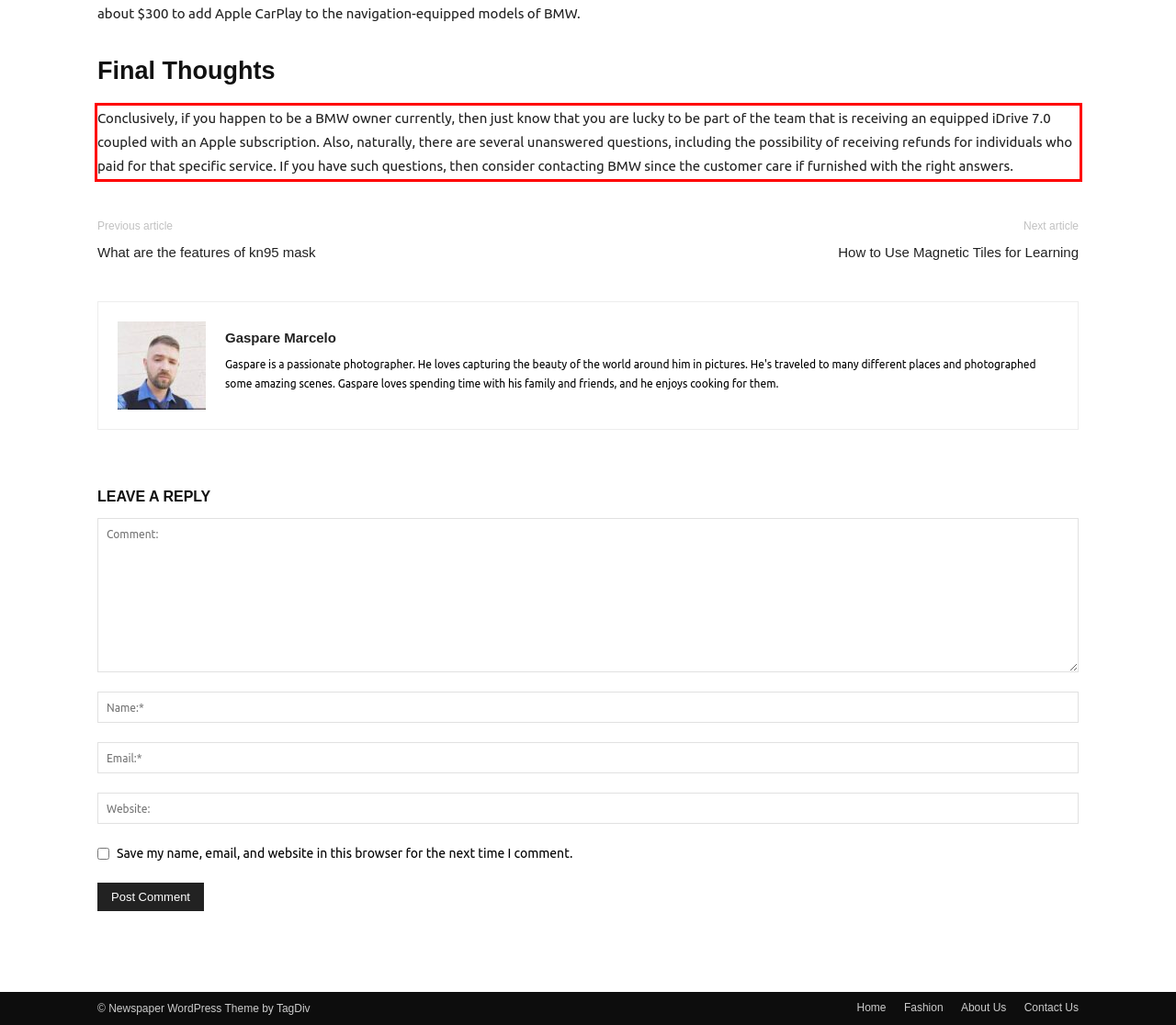You are looking at a screenshot of a webpage with a red rectangle bounding box. Use OCR to identify and extract the text content found inside this red bounding box.

Conclusively, if you happen to be a BMW owner currently, then just know that you are lucky to be part of the team that is receiving an equipped iDrive 7.0 coupled with an Apple subscription. Also, naturally, there are several unanswered questions, including the possibility of receiving refunds for individuals who paid for that specific service. If you have such questions, then consider contacting BMW since the customer care if furnished with the right answers.